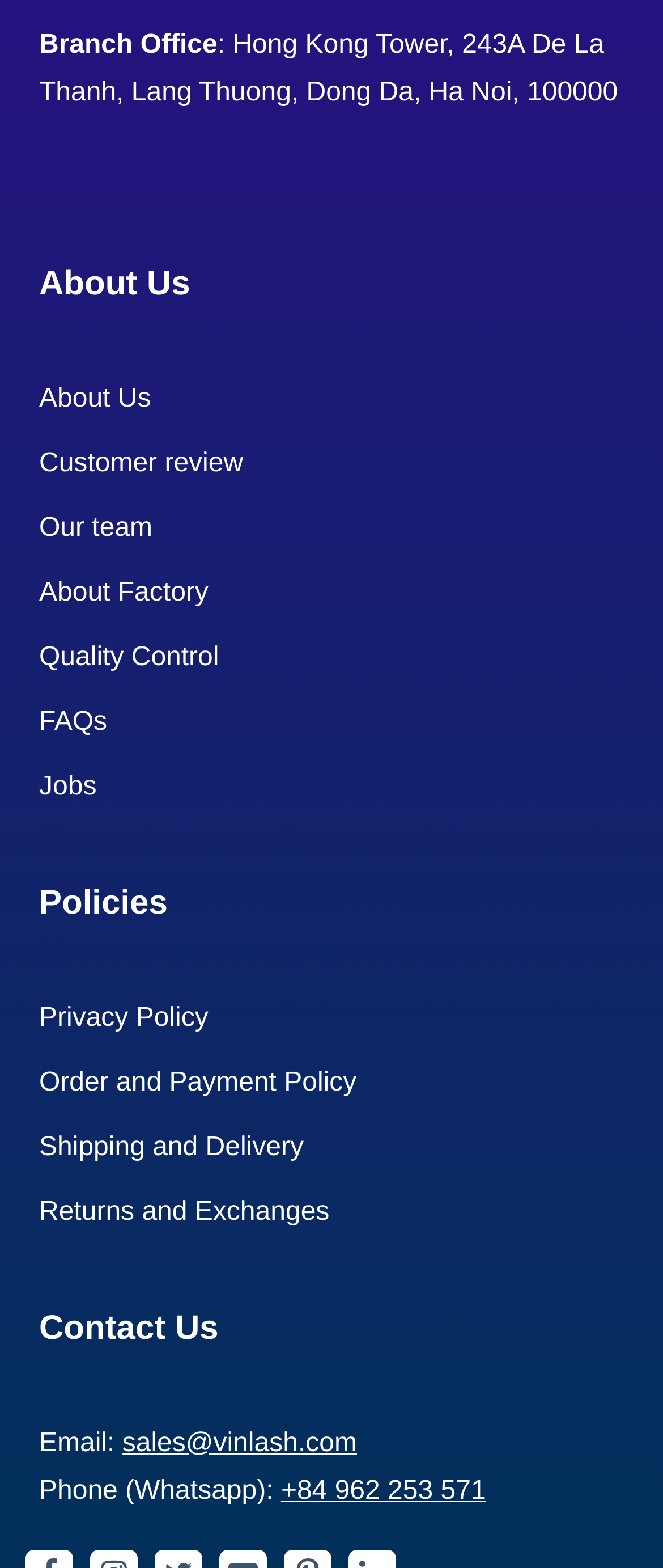Please determine the bounding box coordinates of the element to click on in order to accomplish the following task: "Learn about our team". Ensure the coordinates are four float numbers ranging from 0 to 1, i.e., [left, top, right, bottom].

[0.059, 0.327, 0.23, 0.346]